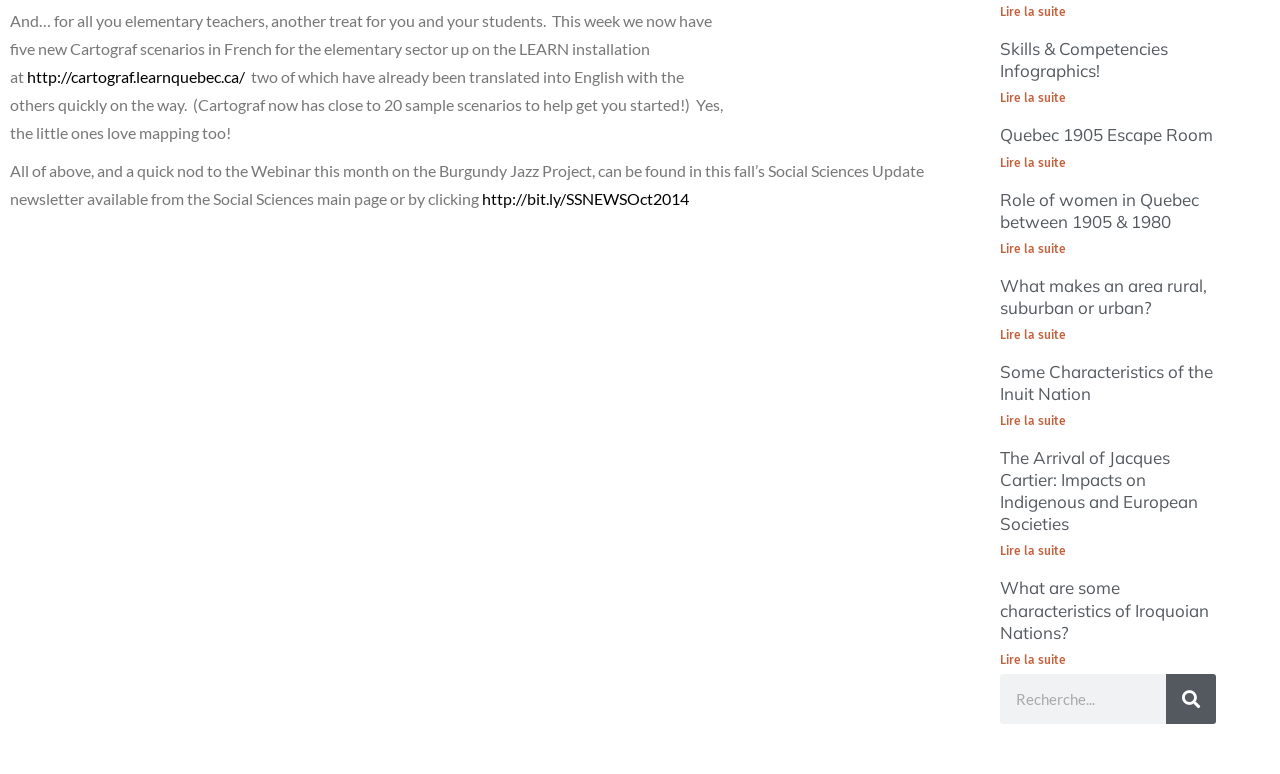Provide the bounding box coordinates of the HTML element this sentence describes: "http://cartograf.learnquebec.ca/".

[0.021, 0.087, 0.191, 0.111]